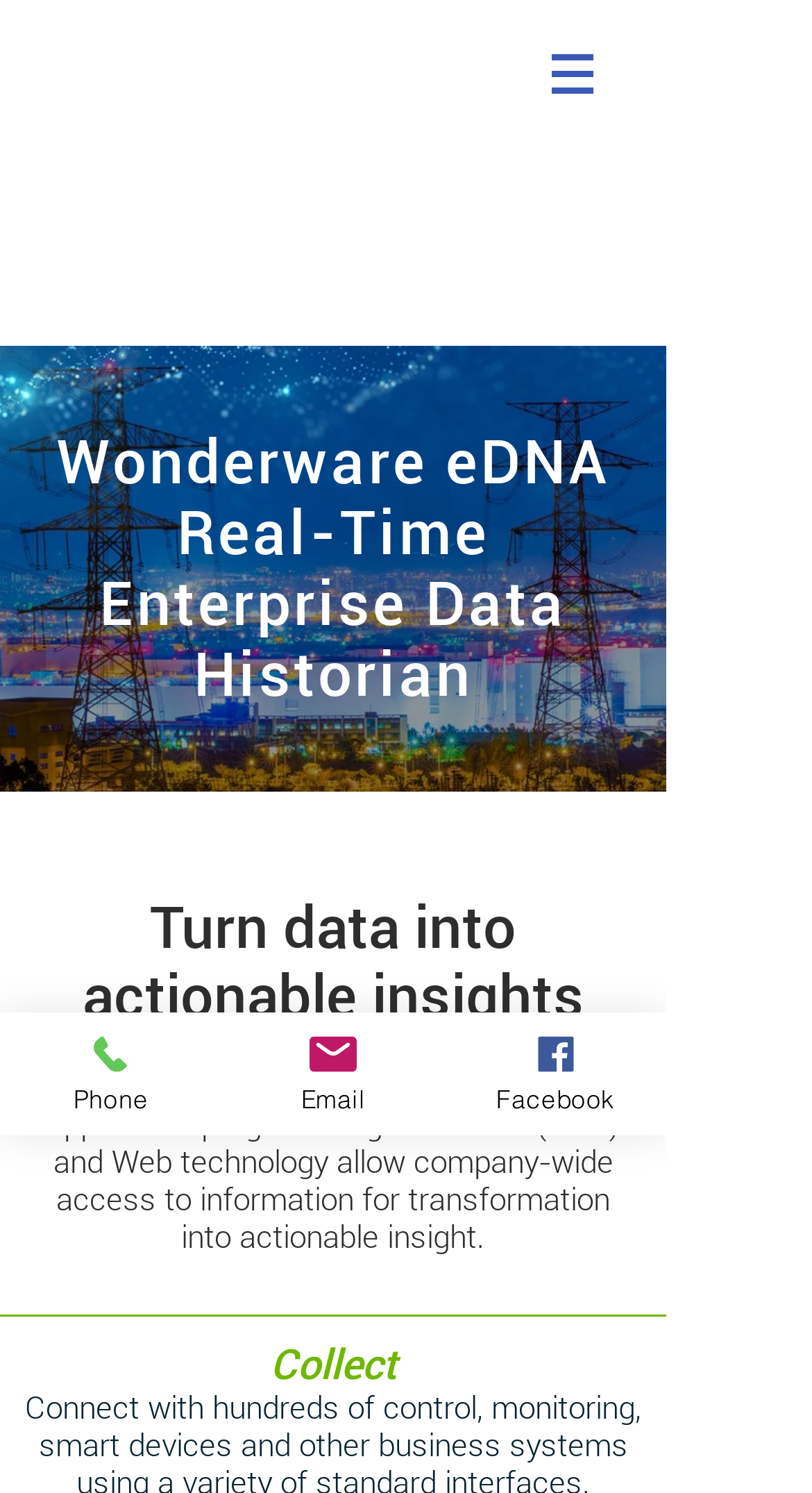Give a comprehensive overview of the webpage, including key elements.

The webpage is about Wonderware eDNA, a real-time enterprise data historian. At the top, there is a navigation menu labeled "Site" with a button that has a popup menu. The button is accompanied by a small image. 

Below the navigation menu, there are three headings. The first heading, "Wonderware eDNA Real-Time Enterprise Data Historian", is located at the top left of the page. The second heading, "Turn data into actionable insights", is positioned below the first heading. The third heading, "Collect", is located at the bottom left of the page.

Between the second and third headings, there is a paragraph of text that describes the features of Wonderware eDNA, including its advanced client tools, APIs, and Web technology that allow company-wide access to information for transformation into actionable insights.

At the bottom of the page, there are three links: "Phone", "Email", and "Facebook". Each link is accompanied by a small image. The "Phone" link is located at the bottom left, the "Email" link is in the middle, and the "Facebook" link is at the bottom right of the page.